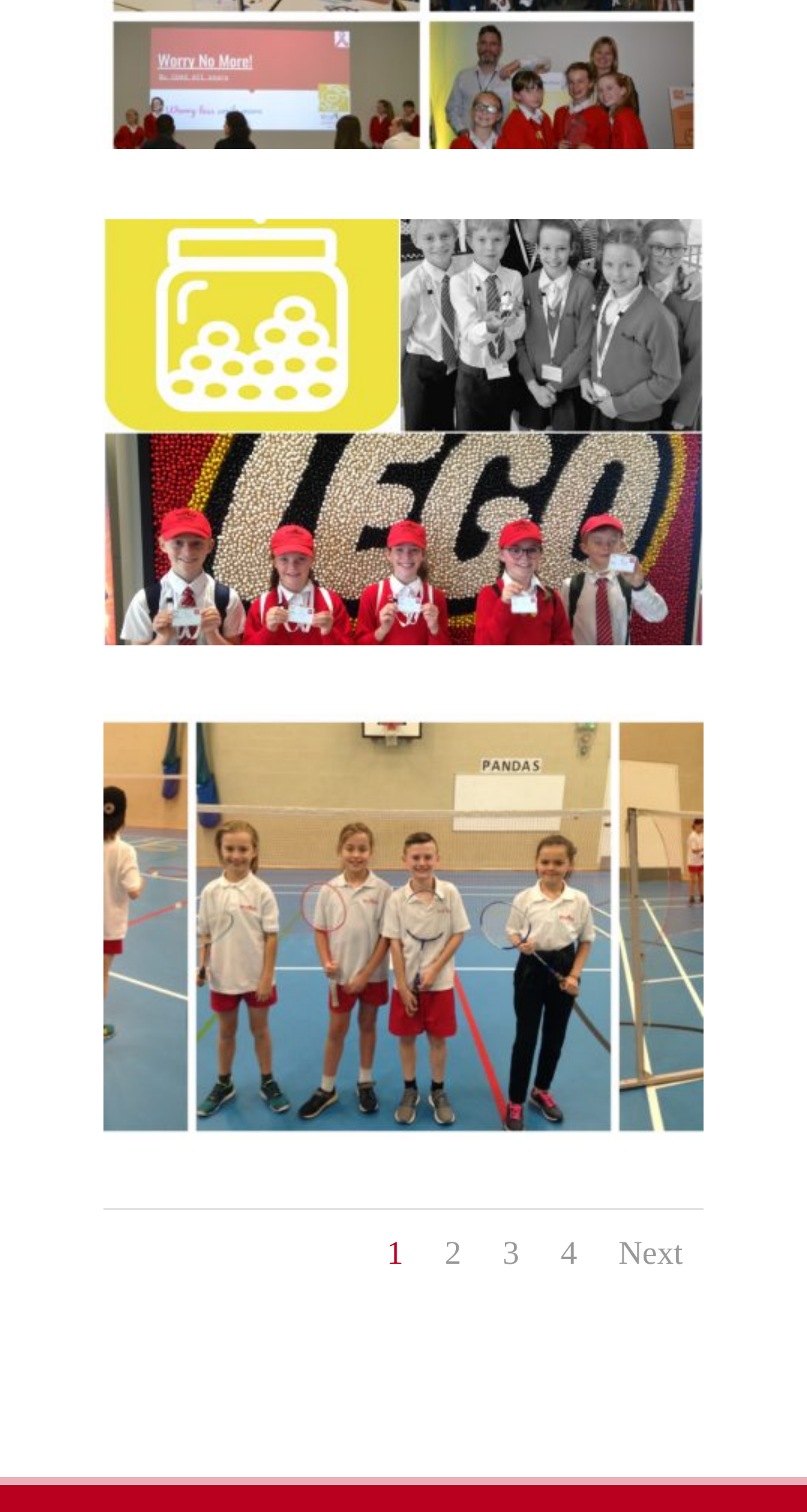How many pagination links are there?
From the image, provide a succinct answer in one word or a short phrase.

5